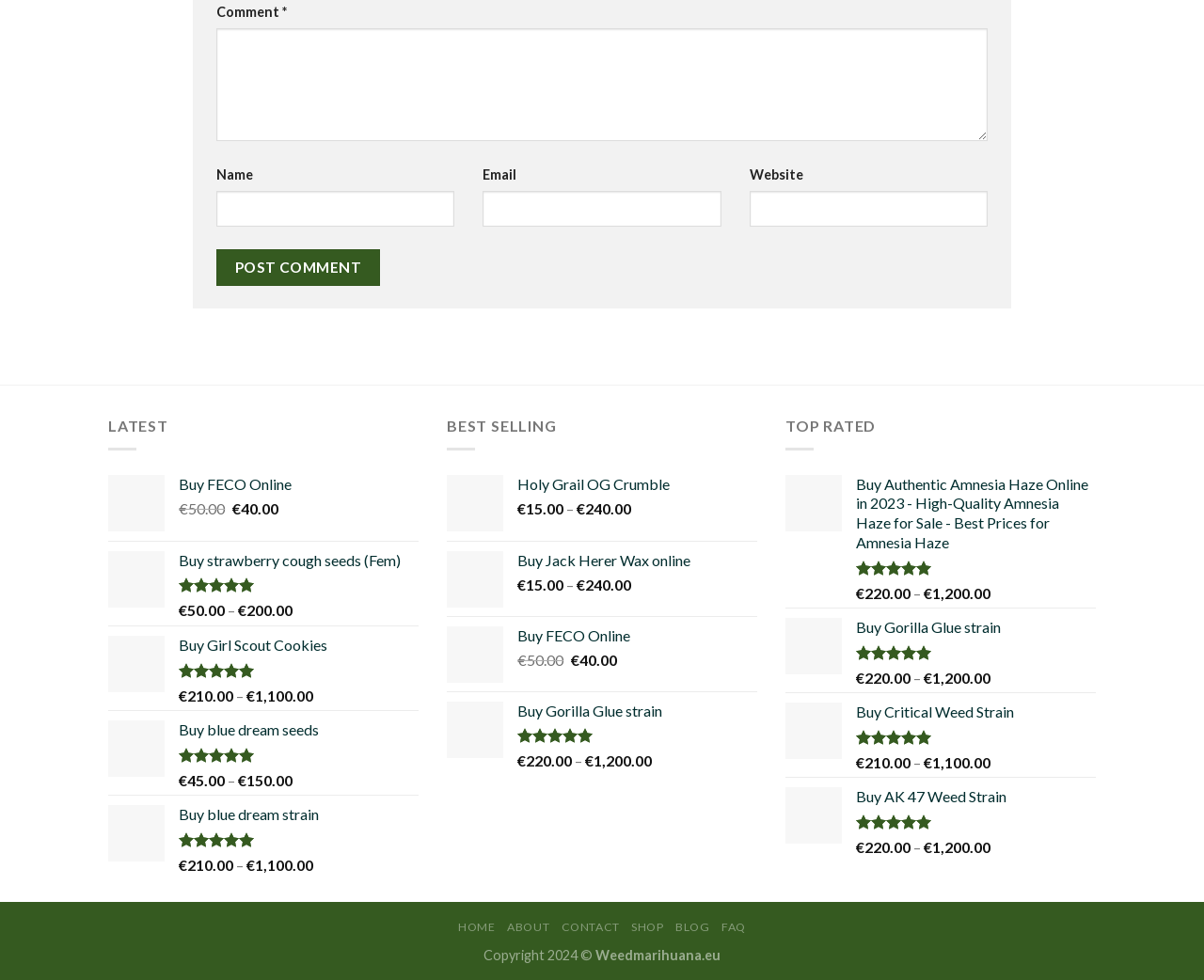Locate the bounding box coordinates of the area where you should click to accomplish the instruction: "View the details of Blue Dream Seeds".

[0.148, 0.735, 0.348, 0.755]